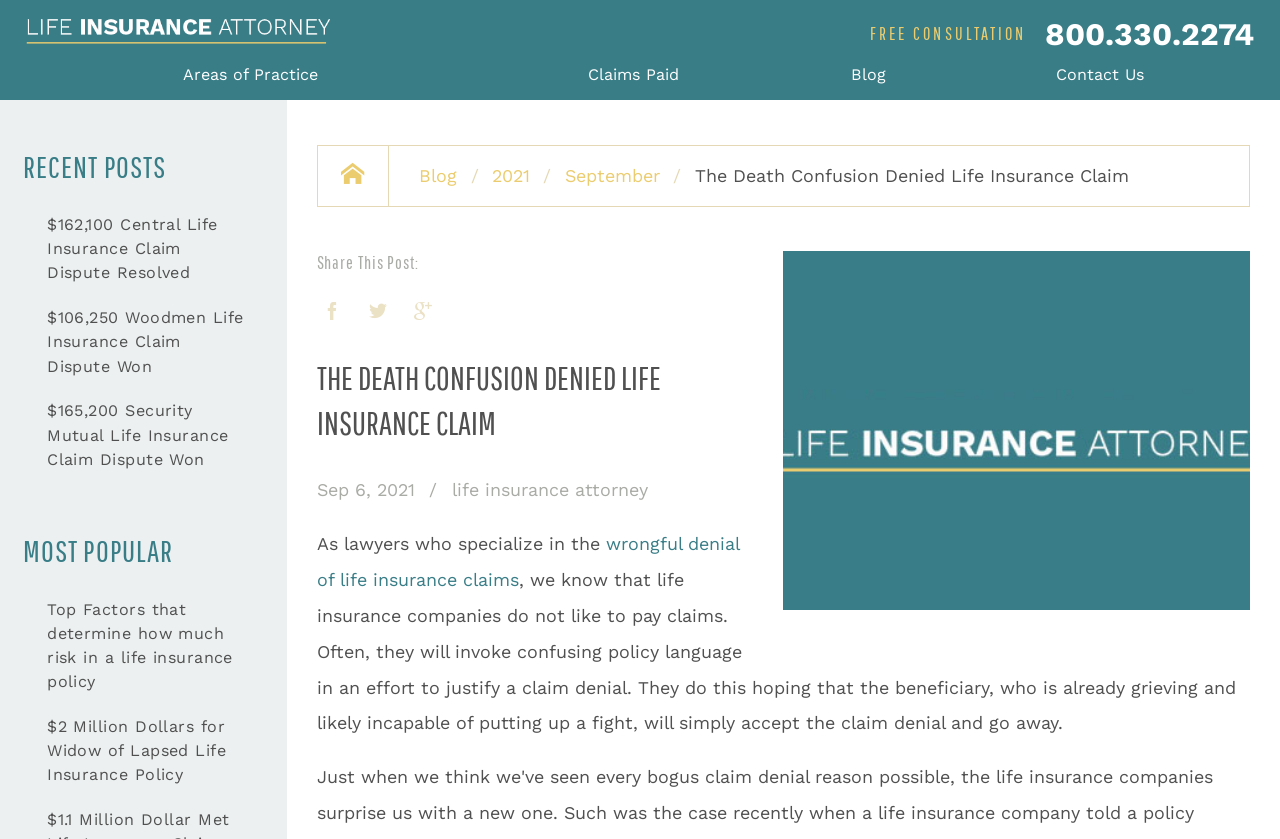Generate a comprehensive description of the webpage content.

This webpage is about a denied life insurance claim, specifically focusing on the death confusion aspect. At the top, there is a navigation menu with five links: "Life Insurance Attorney", "Areas of Practice", "Claims Paid", "Blog", and "Contact Us". Below the menu, a prominent "FREE CONSULTATION" text is displayed, accompanied by a phone number "800.330.2274" on the right side.

The main content area is divided into two sections. On the left, there is a table with several links, including "Blog", a date "2021", and a month "September". Below the table, there is a heading "THE DEATH CONFUSION DENIED LIFE INSURANCE CLAIM" followed by a time stamp "Sep 6, 2021" and a brief description of the article.

On the right side of the main content area, there are three sections. The first section has a heading "RECENT POSTS" and lists three links to recent articles, each with a brief description and a dollar amount. The second section has a heading "MOST POPULAR" and lists two links to popular articles, each with a brief description and a dollar amount.

The main article content starts below these sections, with a heading "Share This Post:" and a brief introduction to the topic of wrongful denial of life insurance claims. The article explains how life insurance companies may use confusing policy language to justify claim denials, taking advantage of grieving beneficiaries.